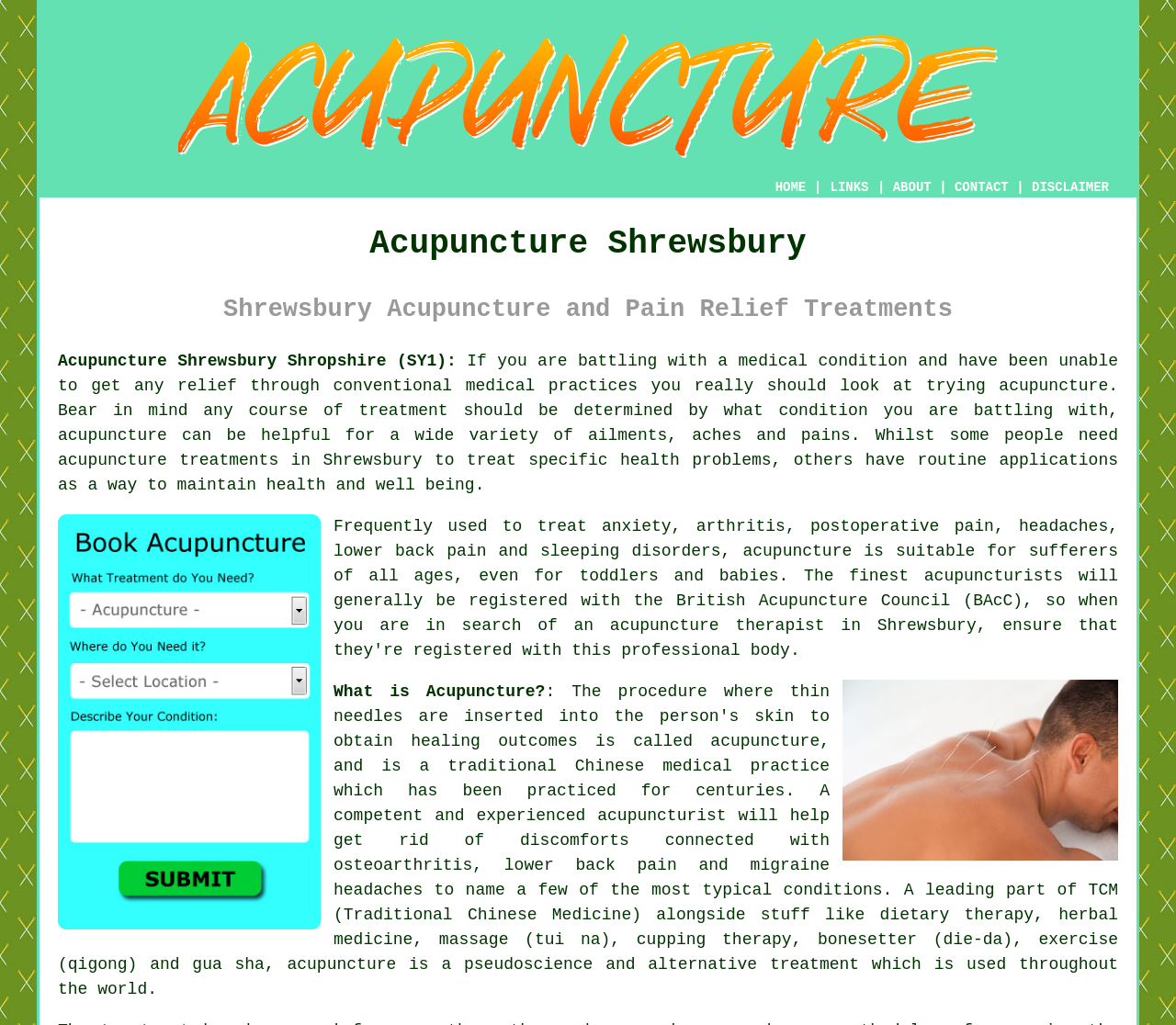Provide your answer in one word or a succinct phrase for the question: 
What is the role of an acupuncturist?

To help get rid of discomforts